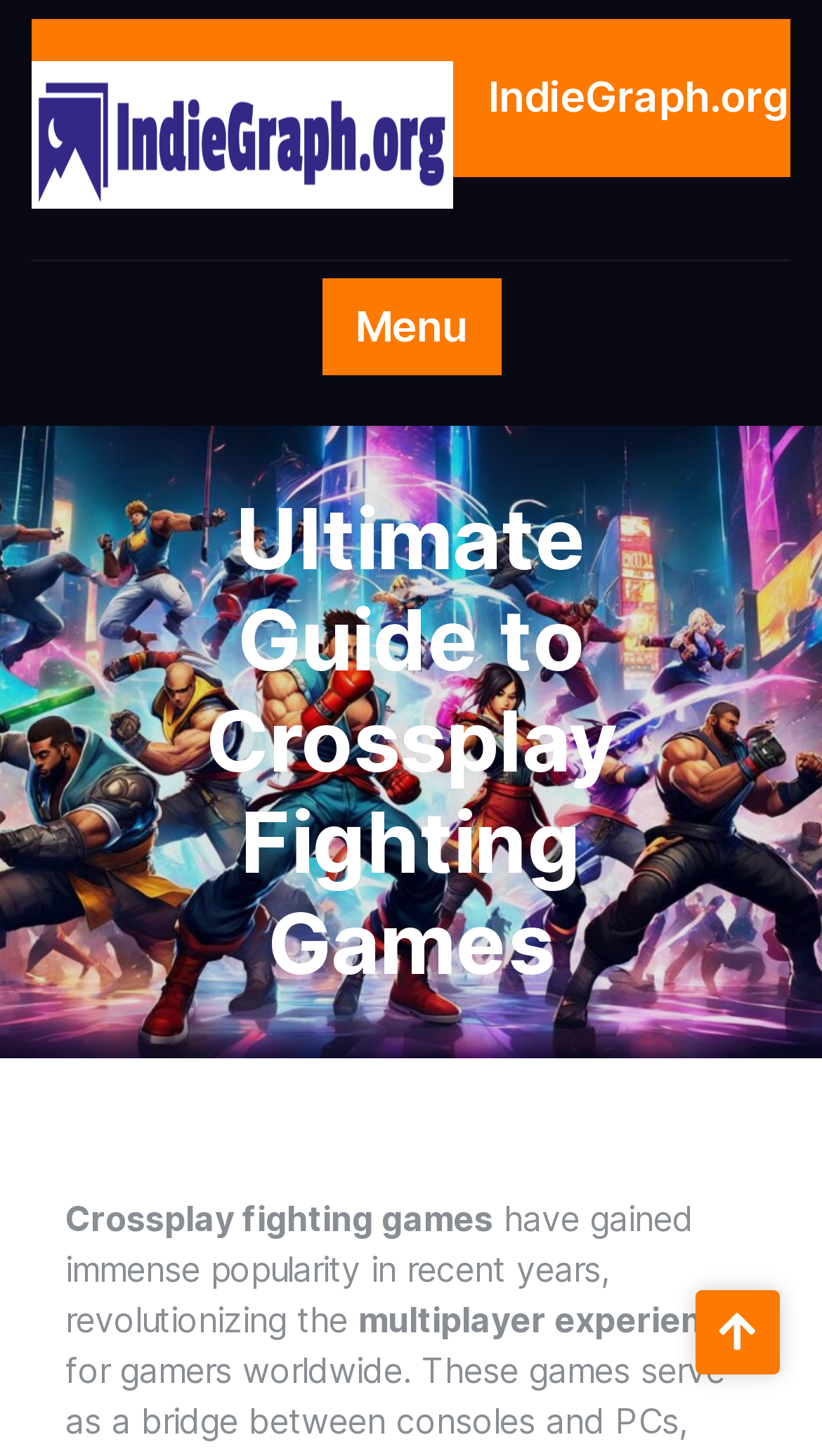Bounding box coordinates should be in the format (top-left x, top-left y, bottom-right x, bottom-right y) and all values should be floating point numbers between 0 and 1. Determine the bounding box coordinate for the UI element described as: IndieGraph.org

[0.594, 0.049, 0.96, 0.084]